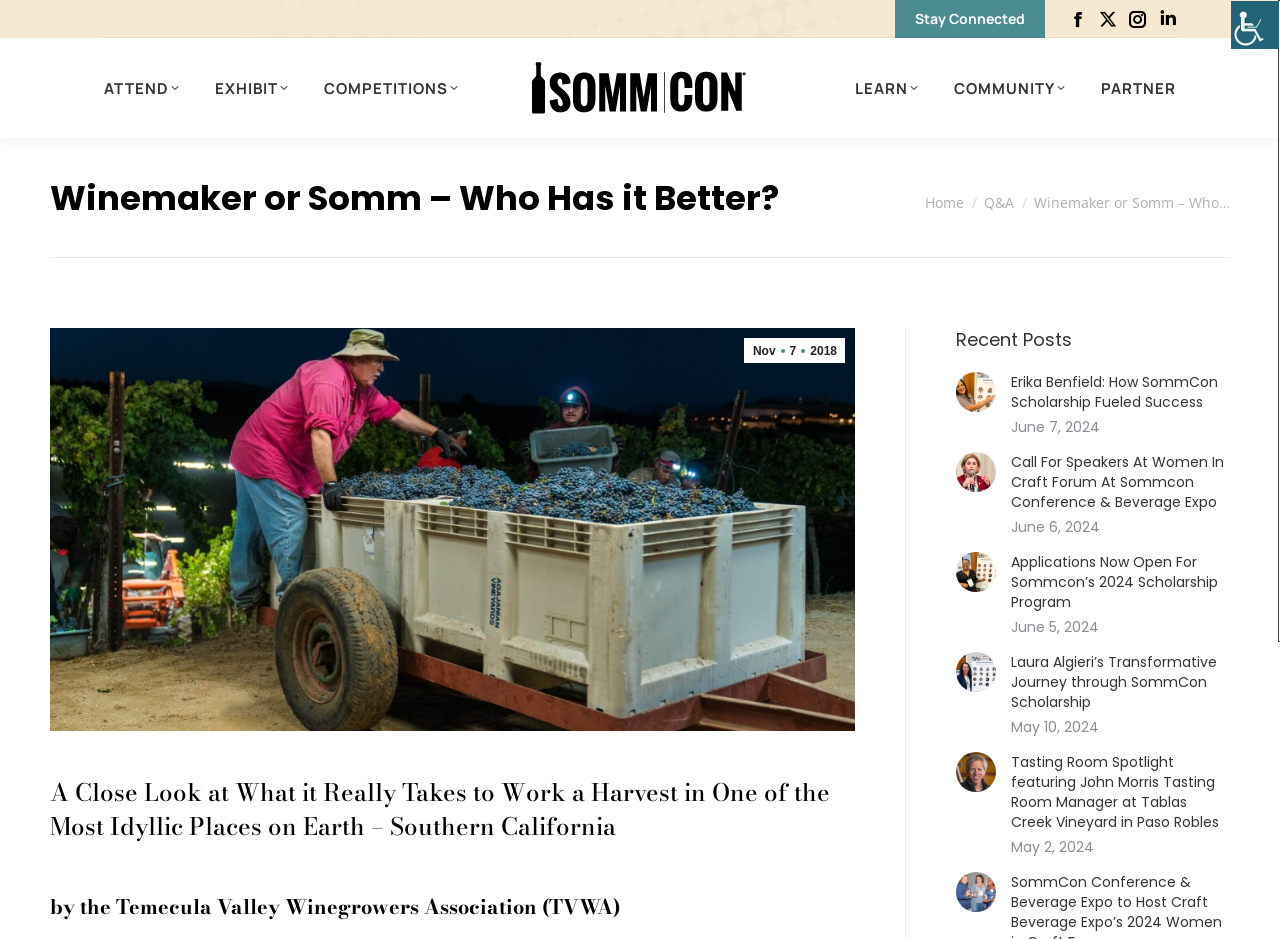Please identify the bounding box coordinates of the clickable area that will fulfill the following instruction: "Open the 'Facebook page'". The coordinates should be in the format of four float numbers between 0 and 1, i.e., [left, top, right, bottom].

[0.832, 0.007, 0.852, 0.034]